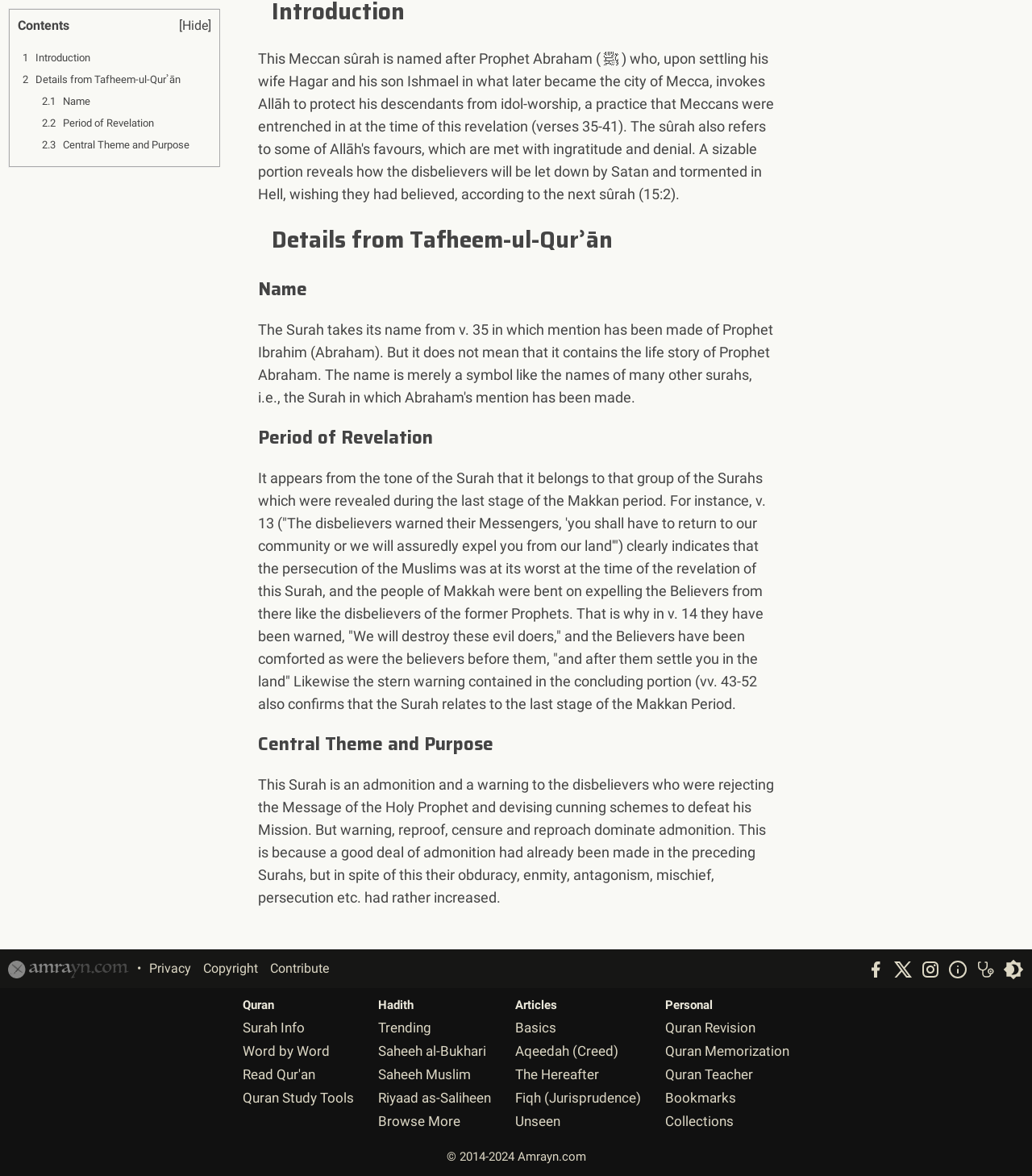Please locate the bounding box coordinates of the element's region that needs to be clicked to follow the instruction: "search something". The bounding box coordinates should be provided as four float numbers between 0 and 1, i.e., [left, top, right, bottom].

None